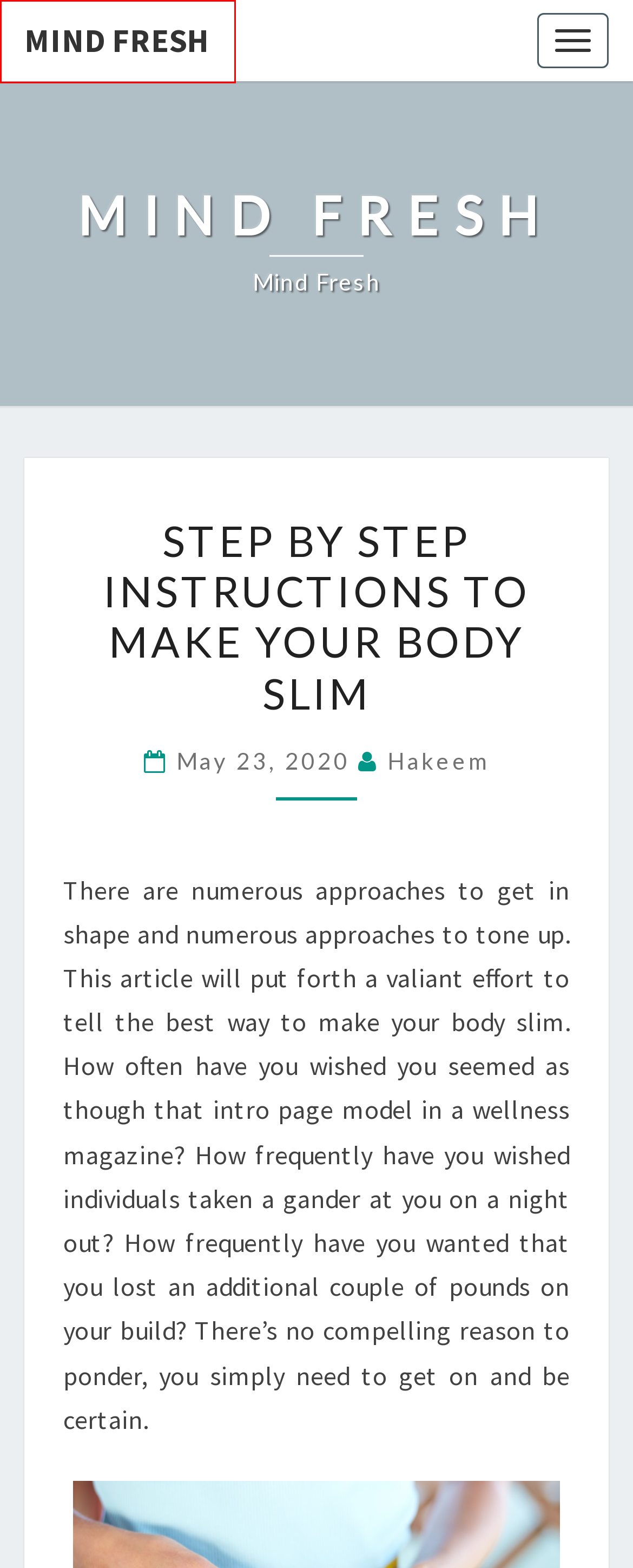Analyze the screenshot of a webpage with a red bounding box and select the webpage description that most accurately describes the new page resulting from clicking the element inside the red box. Here are the candidates:
A. April 2022 – Mind fresh
B. Nisarg – WordPress theme | WordPress.org
C. Pets – Mind fresh
D. Mind fresh – Mind fresh
E. Home – Mind fresh
F. Shopping – Mind fresh
G. January 2020 – Mind fresh
H. Hakeem – Mind fresh

D